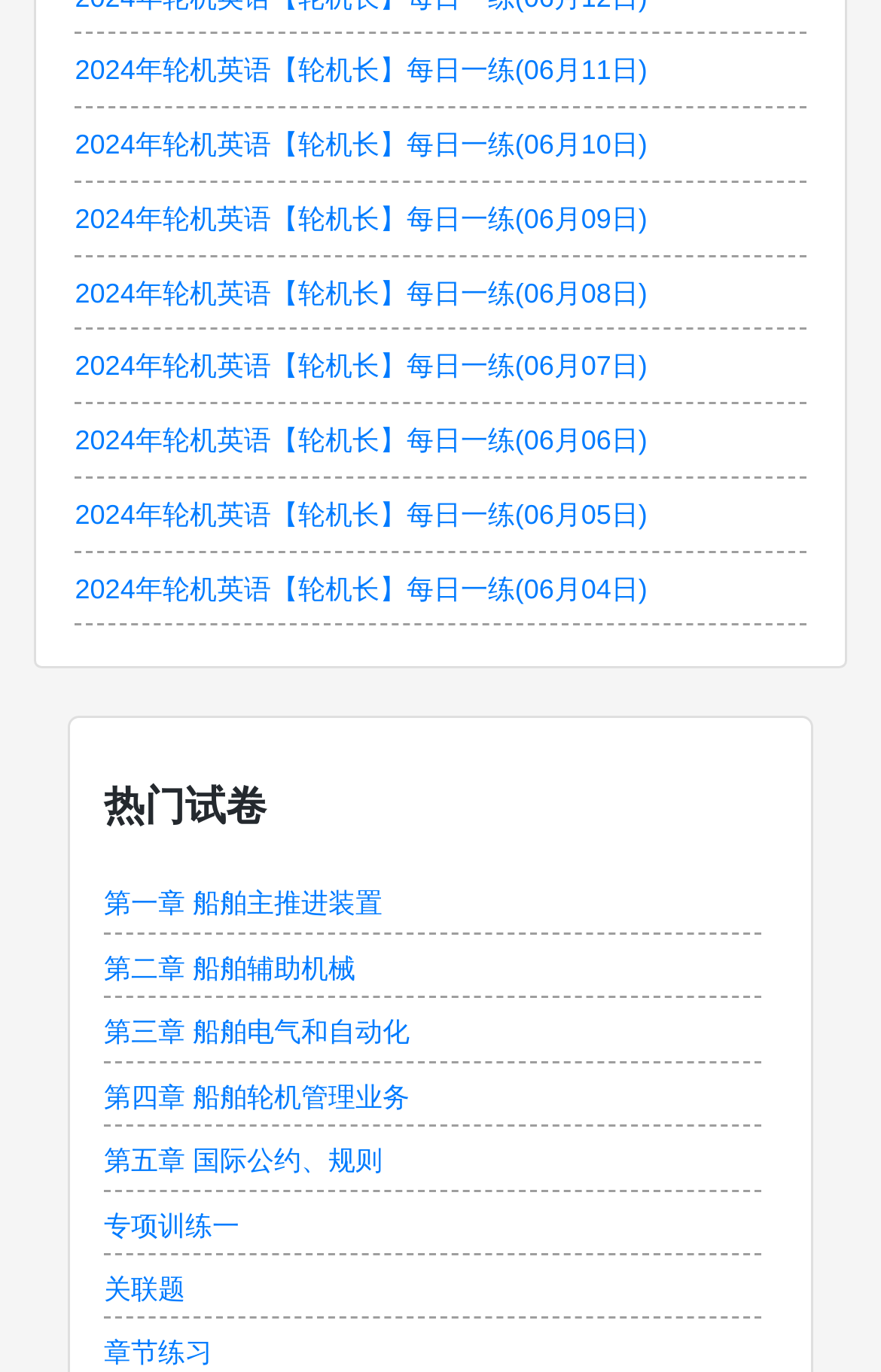What is the last link in the second section?
Please give a detailed answer to the question using the information shown in the image.

I looked at the links in the second section and found that the last link has the text '关联题'.